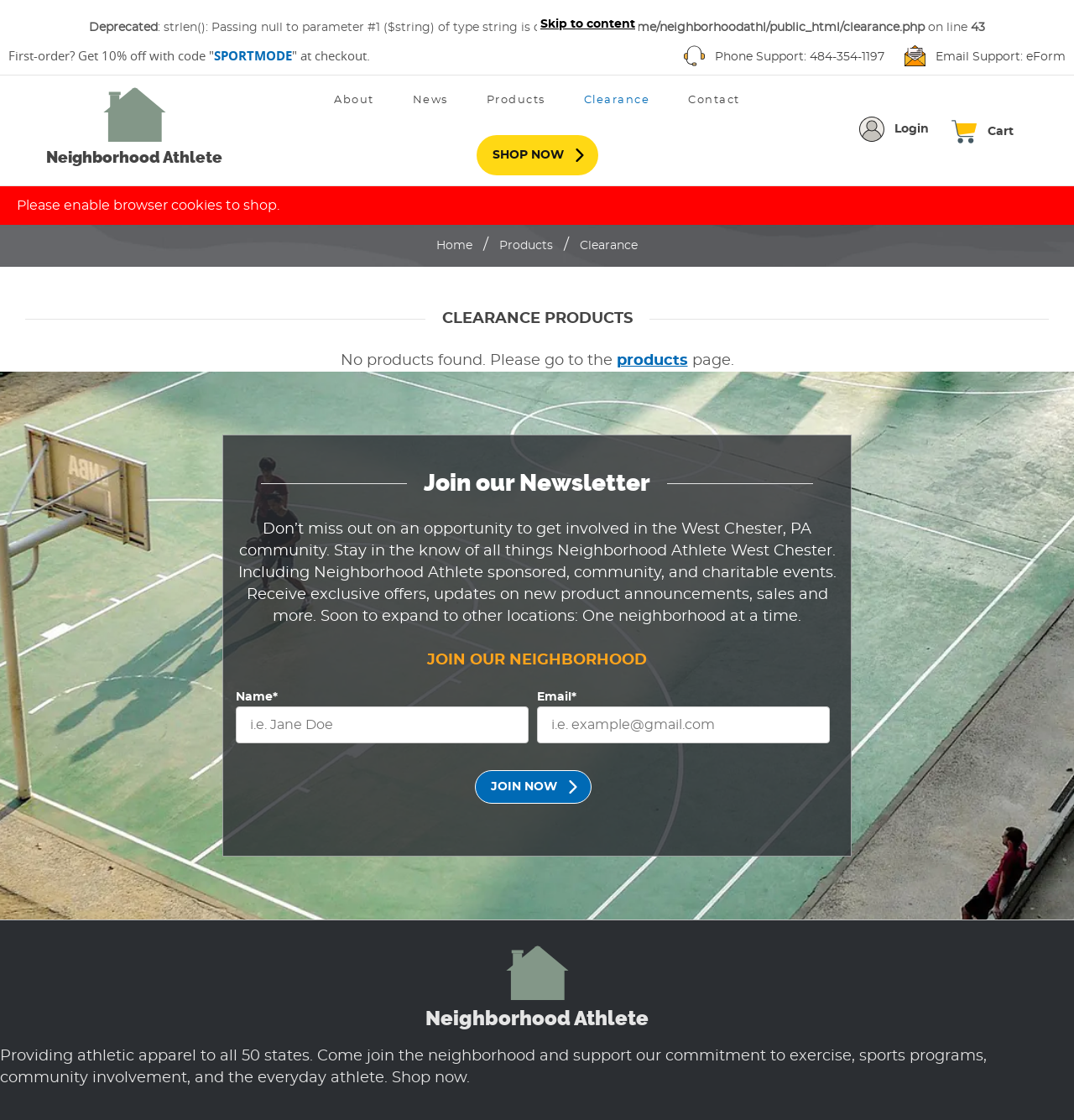Describe every aspect of the webpage in a detailed manner.

The webpage is for Neighborhood Athlete, an athletic apparel brand that provides products to all 50 states. At the top, there is a notification area with a few lines of technical error messages. Below this, there is a "Skip to content" link. 

On the top-left, there is a logo of Neighborhood Athlete, which is an image, accompanied by a link to the brand's homepage. Next to the logo, there are several navigation links, including "About", "News", "Products", "Clearance", and "Contact". 

On the right side of the navigation links, there is a promotional message offering 10% off with a code "SPORTMODE" at checkout. Below this, there are two support links, one for phone support and one for email support, each accompanied by an icon. 

Further down, there is a "SHOP NOW" button. Below this, there are links to "Login" and "View Cart". There is also a message asking users to enable browser cookies to shop.

The main content area is divided into two sections. On the left, there is a navigation menu with links to "Home", "Products", and "Clearance". On the right, there is a heading "CLEARANCE PRODUCTS" followed by a message indicating that no products are found and suggesting users to go to the products page.

Below this, there is a section to join the brand's newsletter. This section has a heading "Join our Newsletter" and a paragraph describing the benefits of joining, including staying informed about community events, exclusive offers, and new product announcements. There is a form to input name and email, followed by a "Join Now" button.

At the bottom of the page, there is a footer area with a logo of Neighborhood Athlete, a link to the brand's homepage, and a brief description of the brand's mission and values.